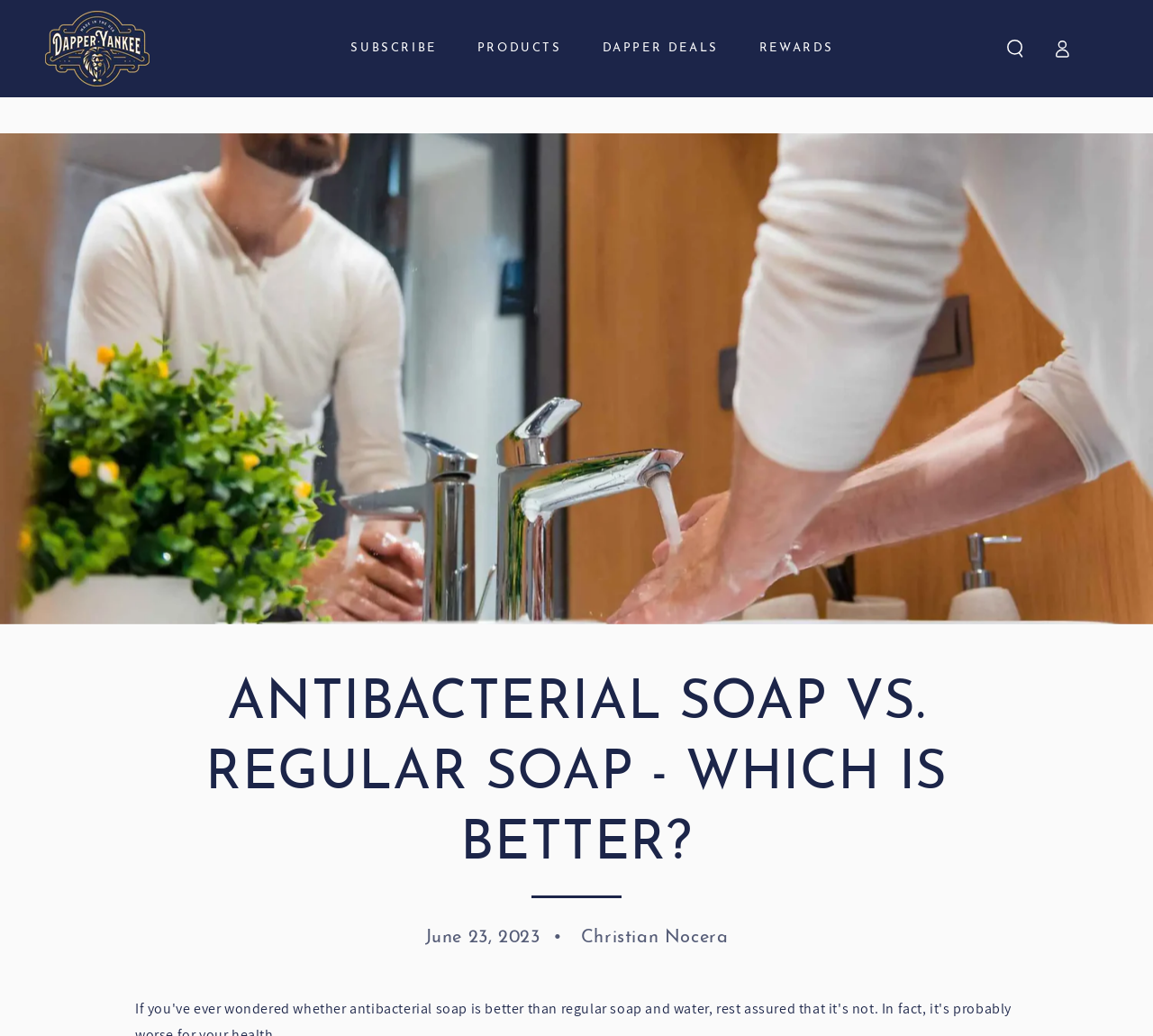From the webpage screenshot, identify the region described by Log in. Provide the bounding box coordinates as (top-left x, top-left y, bottom-right x, bottom-right y), with each value being a floating point number between 0 and 1.

[0.901, 0.028, 0.941, 0.066]